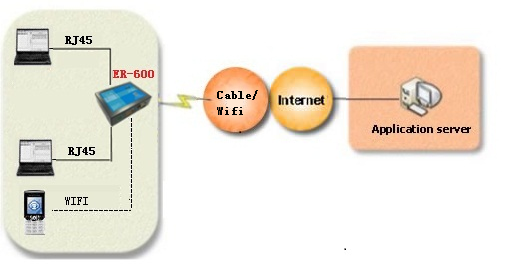How does the ER-600 connect to the internet?
Please craft a detailed and exhaustive response to the question.

The diagram shows that the ER-600 device connects to the internet via a cable or Wi-Fi connection, highlighting its flexibility in supporting different connection methods.